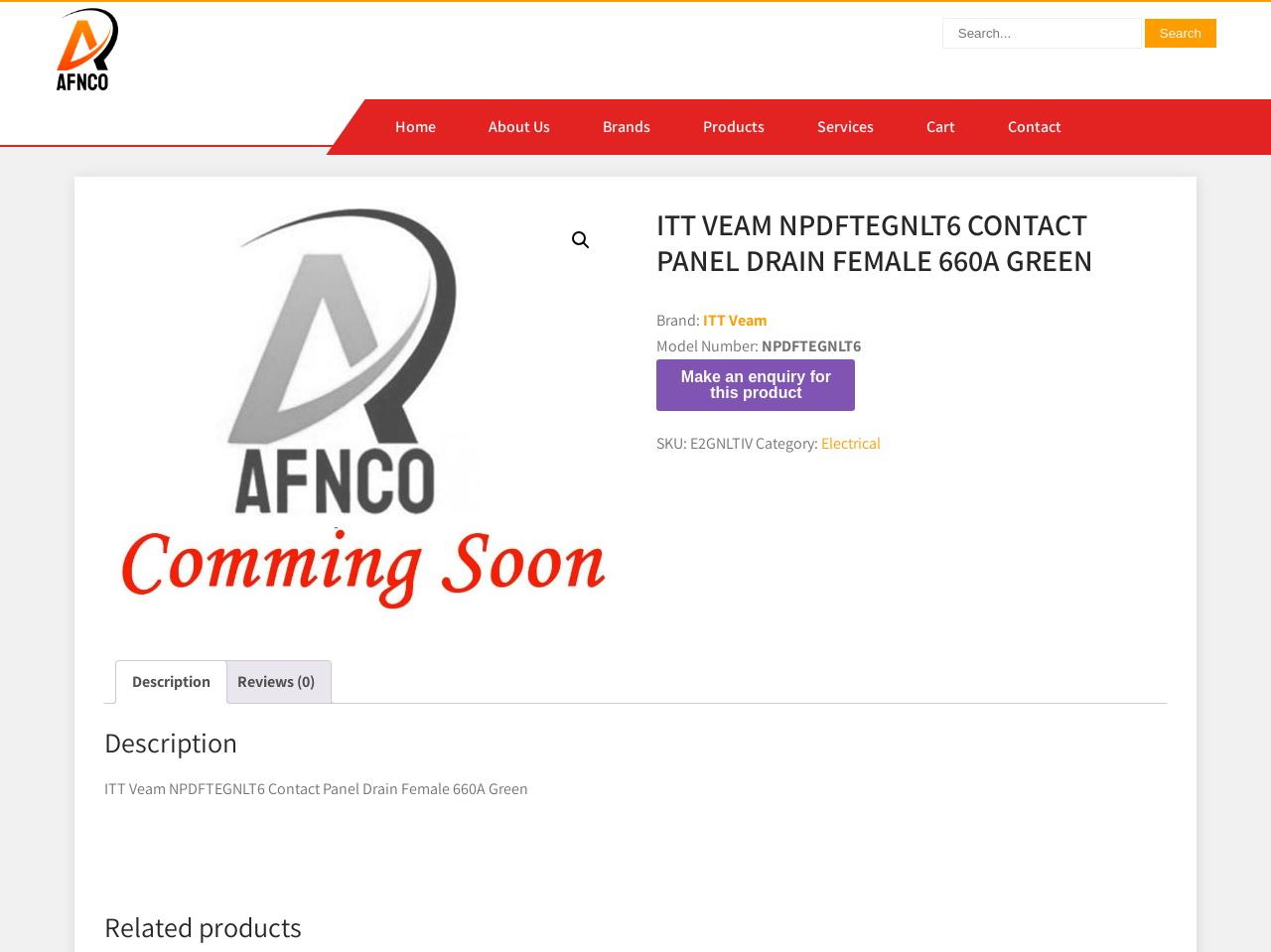Using the provided element description, identify the bounding box coordinates as (top-left x, top-left y, bottom-right x, bottom-right y). Ensure all values are between 0 and 1. Description: Cart

[0.709, 0.104, 0.771, 0.163]